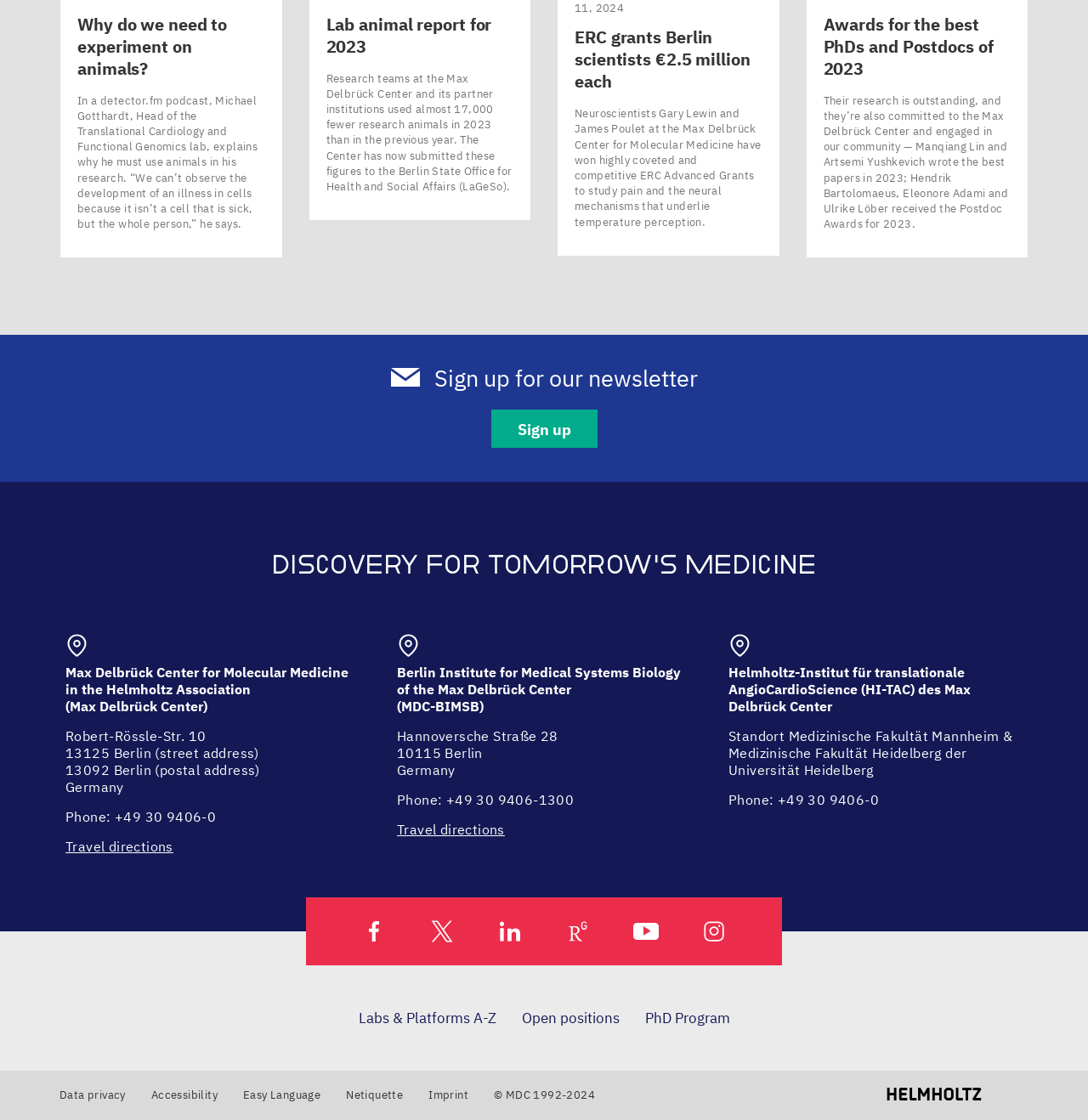Please provide the bounding box coordinates for the UI element as described: "Labs & Platforms A-Z". The coordinates must be four floats between 0 and 1, represented as [left, top, right, bottom].

[0.329, 0.9, 0.456, 0.917]